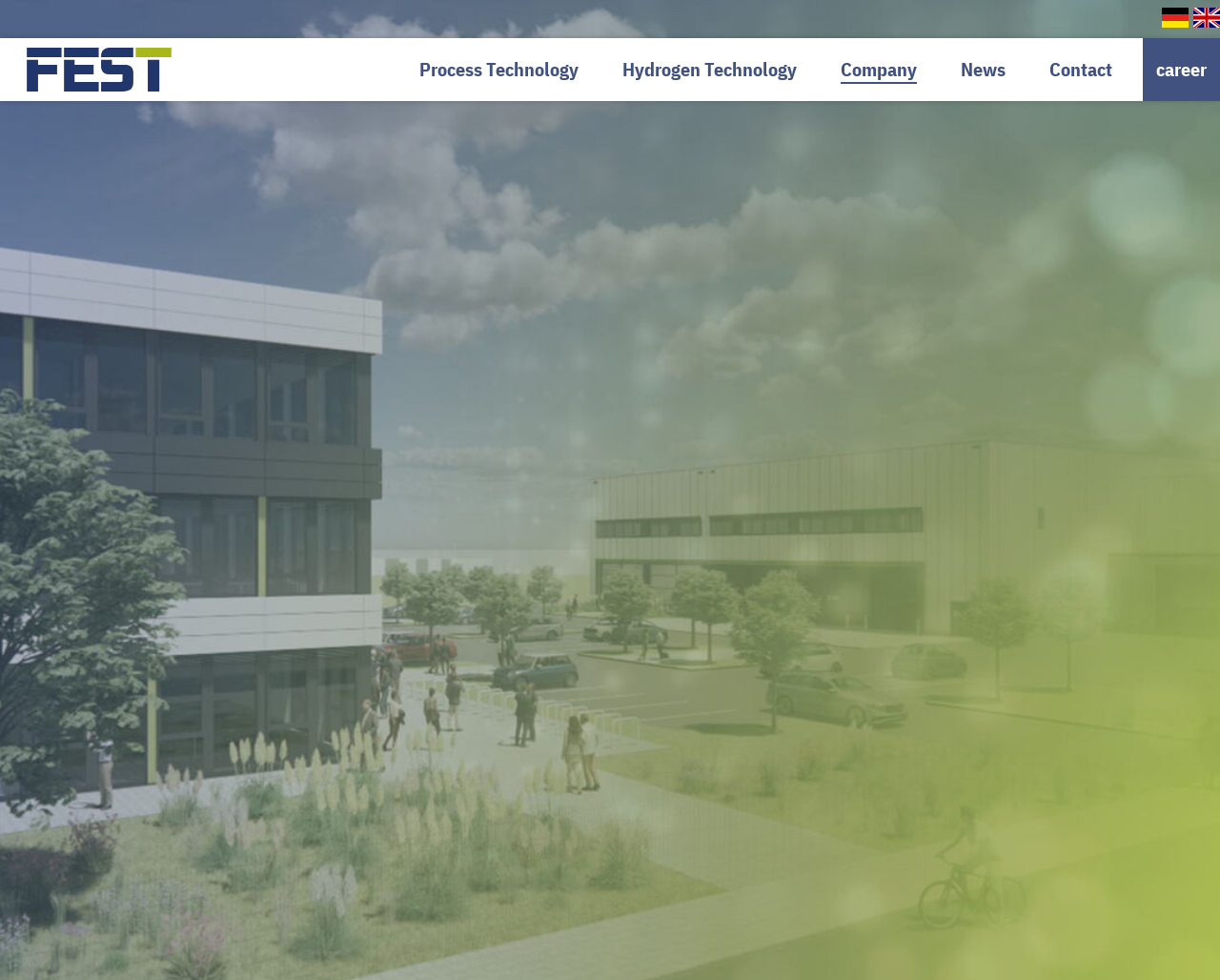Summarize the contents and layout of the webpage in detail.

The webpage is about a company called FEST, which specializes in green H2 systems. At the top-left corner, there is a figure, which is also a link. Below this figure, there is a "Skip navigation" link. 

To the right of the figure, there are four main navigation links: "Process Technology", "Hydrogen Technology", "News", and "Contact", which are positioned horizontally and evenly spaced. 

Further to the right, there is a "Company" title, followed by another link, "career". At the bottom-right corner, there are two language selection links, "DE" and "EN", which are positioned horizontally and close to each other.